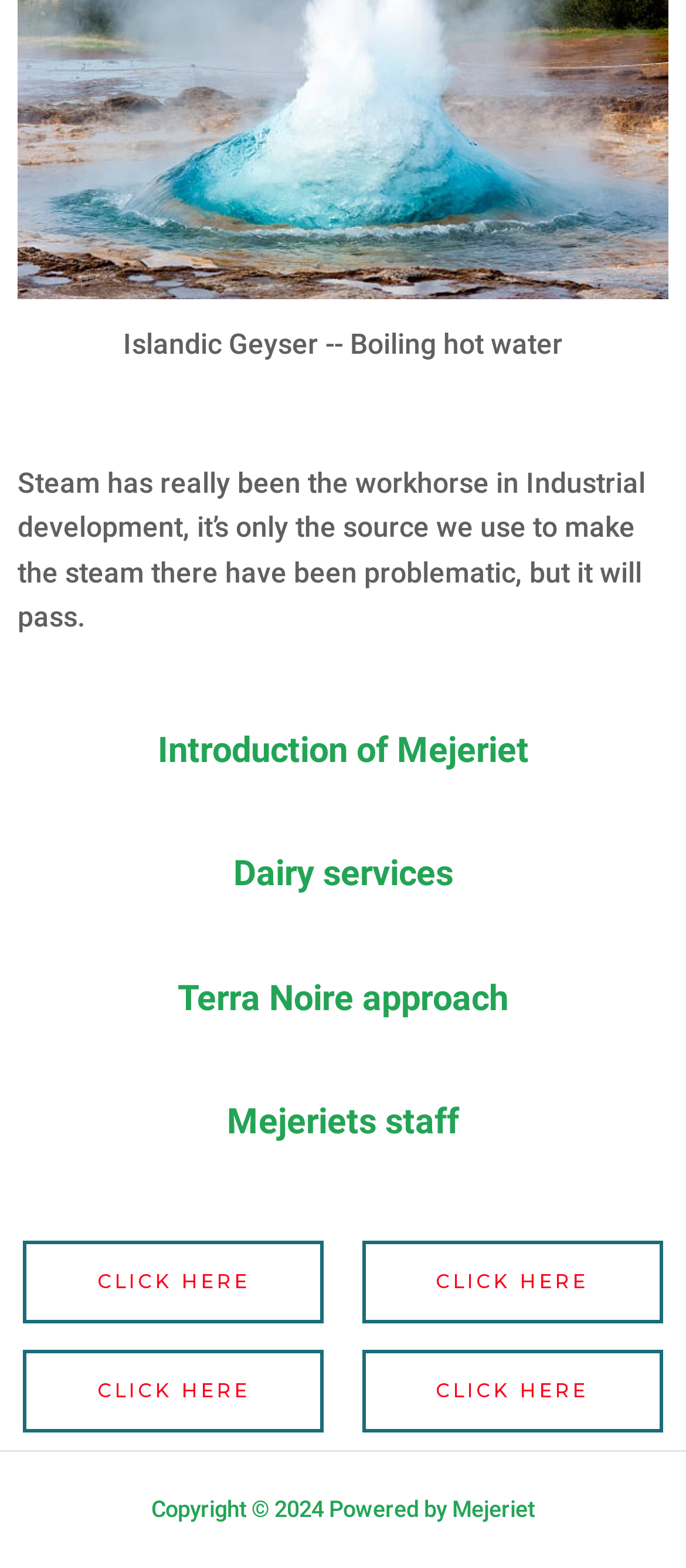What is the topic of the first image?
Answer the question with as much detail as possible.

The first image on the webpage has a figcaption that says 'Islandic Geyser -- Boiling hot water', so the topic of the image is an Islandic Geyser.